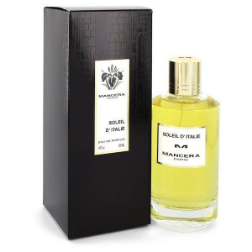Create a detailed narrative of what is happening in the image.

This image features the elegant packaging and bottle of Mancera Soleil D'Italie Eau de Parfum (EDP) in a 120ml size. The perfume bottle is prominently displayed, showcasing its golden liquid and sleek design. The bottle is set against a minimalist backdrop, emphasizing its luxurious qualities. 

The packaging is a glossy black box adorned with a white label that includes the Mancera logo and the fragrance name. This sophisticated presentation hints at the aromatic experience contained within, making it a prime choice for fragrance enthusiasts seeking a fresh and vibrant scent. Soleil D'Italie is typically characterized by citrus and floral notes, ideal for uplifting moods throughout the day. The image encapsulates not just the product but the essence of luxury and refinement associated with the Mancera brand.